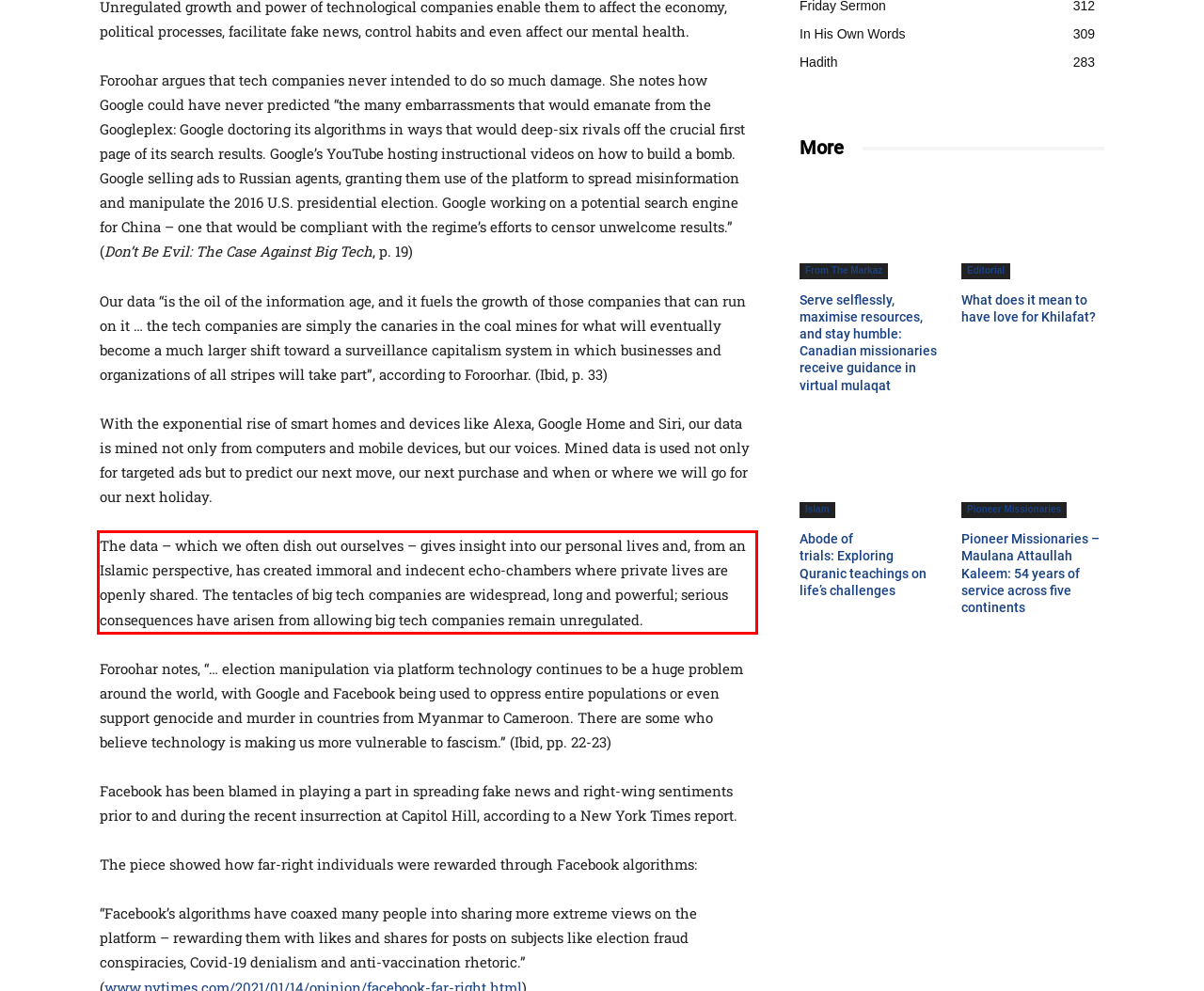Observe the screenshot of the webpage that includes a red rectangle bounding box. Conduct OCR on the content inside this red bounding box and generate the text.

The data – which we often dish out ourselves – gives insight into our personal lives and, from an Islamic perspective, has created immoral and indecent echo-chambers where private lives are openly shared. The tentacles of big tech companies are widespread, long and powerful; serious consequences have arisen from allowing big tech companies remain unregulated.